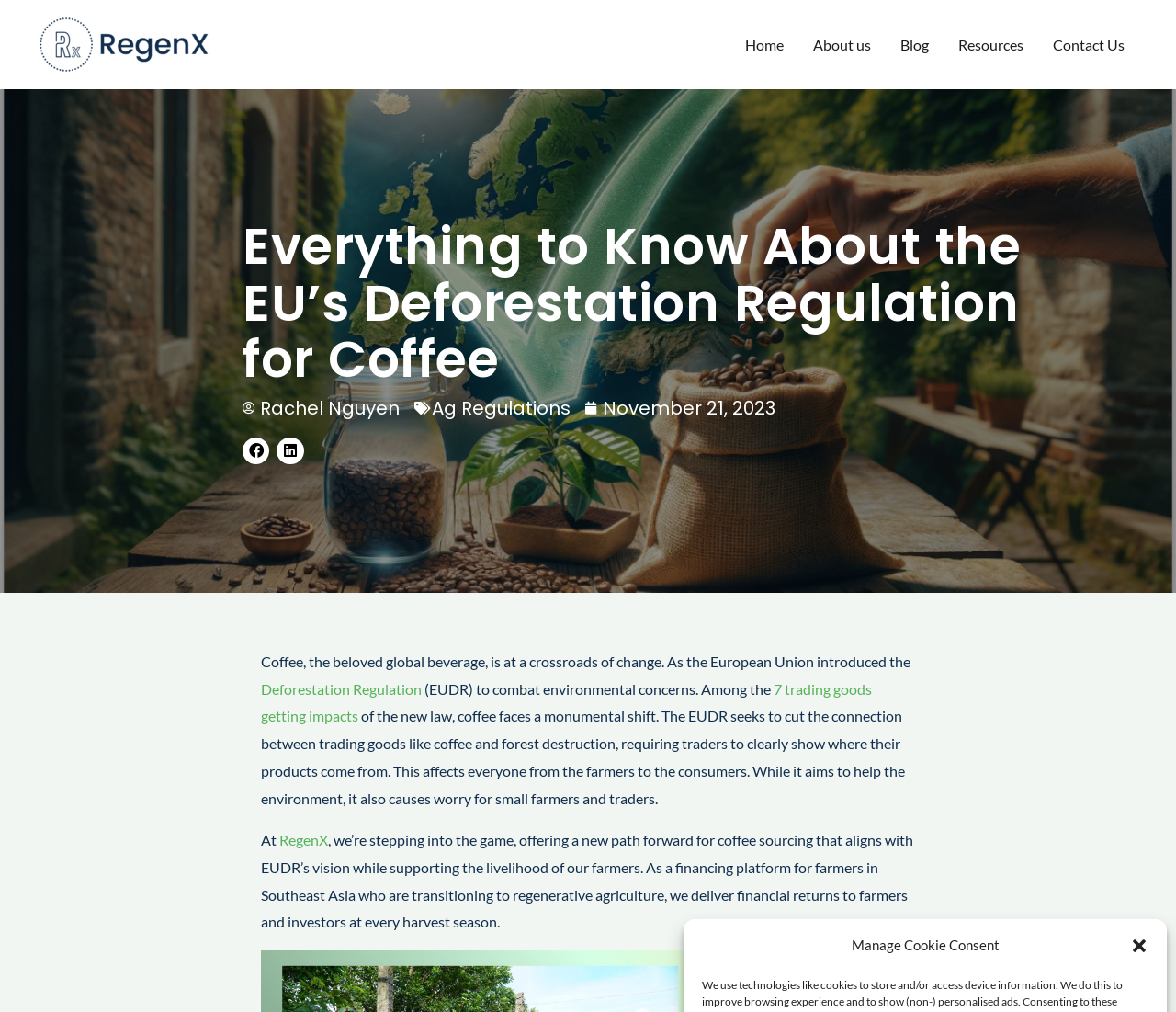Based on the element description alt="RegenX Full Logo blue", identify the bounding box of the UI element in the given webpage screenshot. The coordinates should be in the format (top-left x, top-left y, bottom-right x, bottom-right y) and must be between 0 and 1.

[0.031, 0.033, 0.188, 0.05]